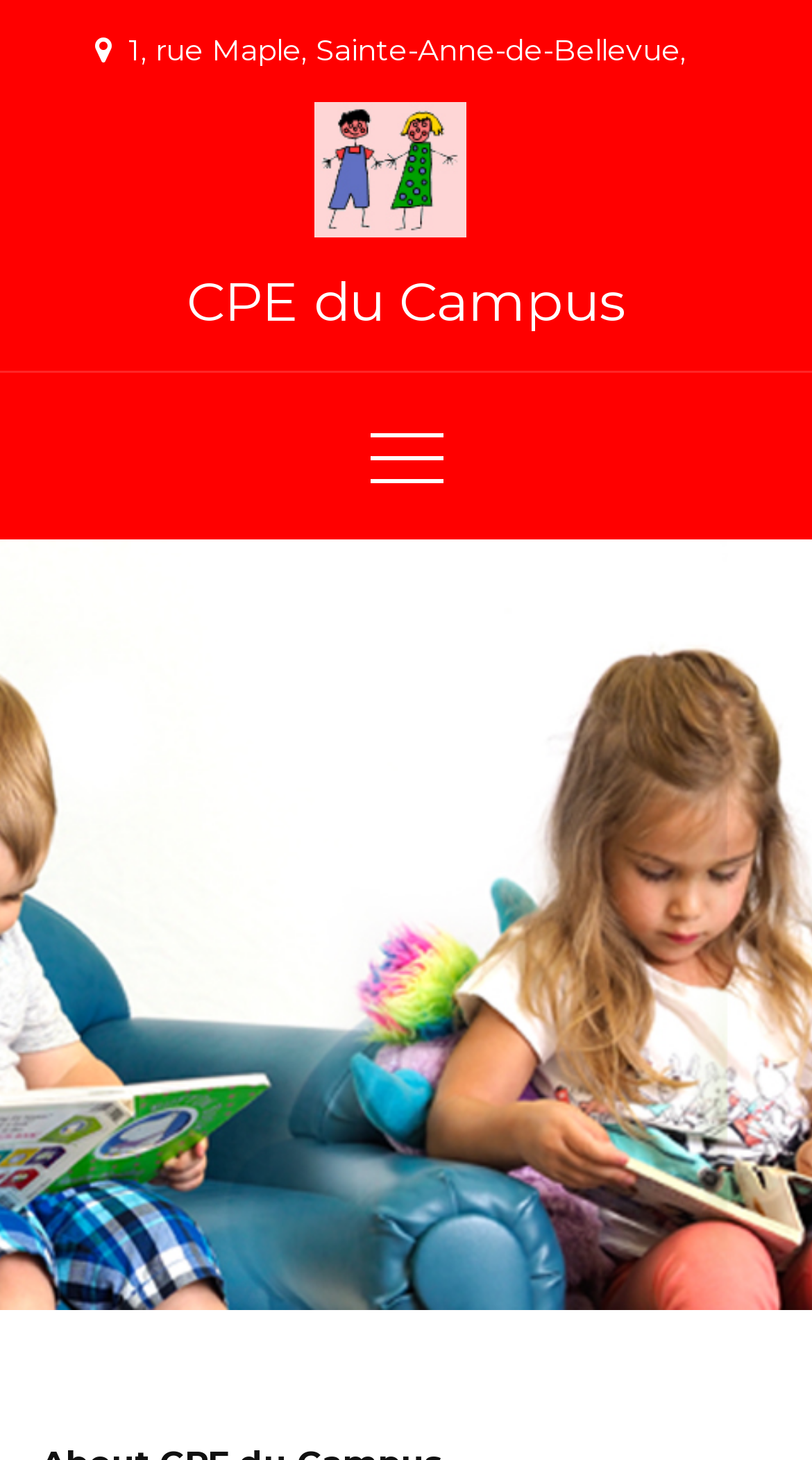What is the address of CPE du Campus?
Please use the image to provide an in-depth answer to the question.

I found the address by looking at the static text element located at the top of the page, which contains the full address of CPE du Campus.